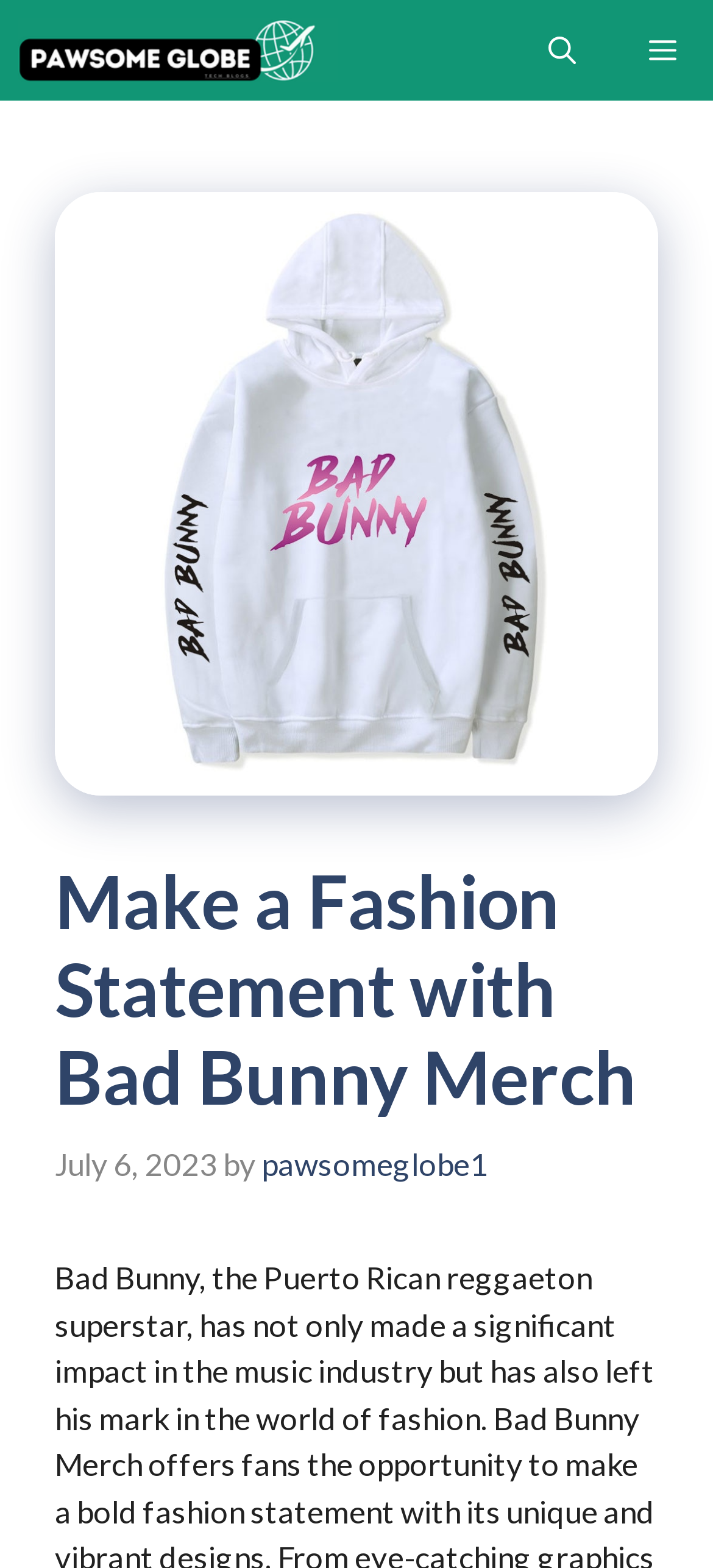Answer succinctly with a single word or phrase:
What is the text on the top-left logo?

Pawsome Globe